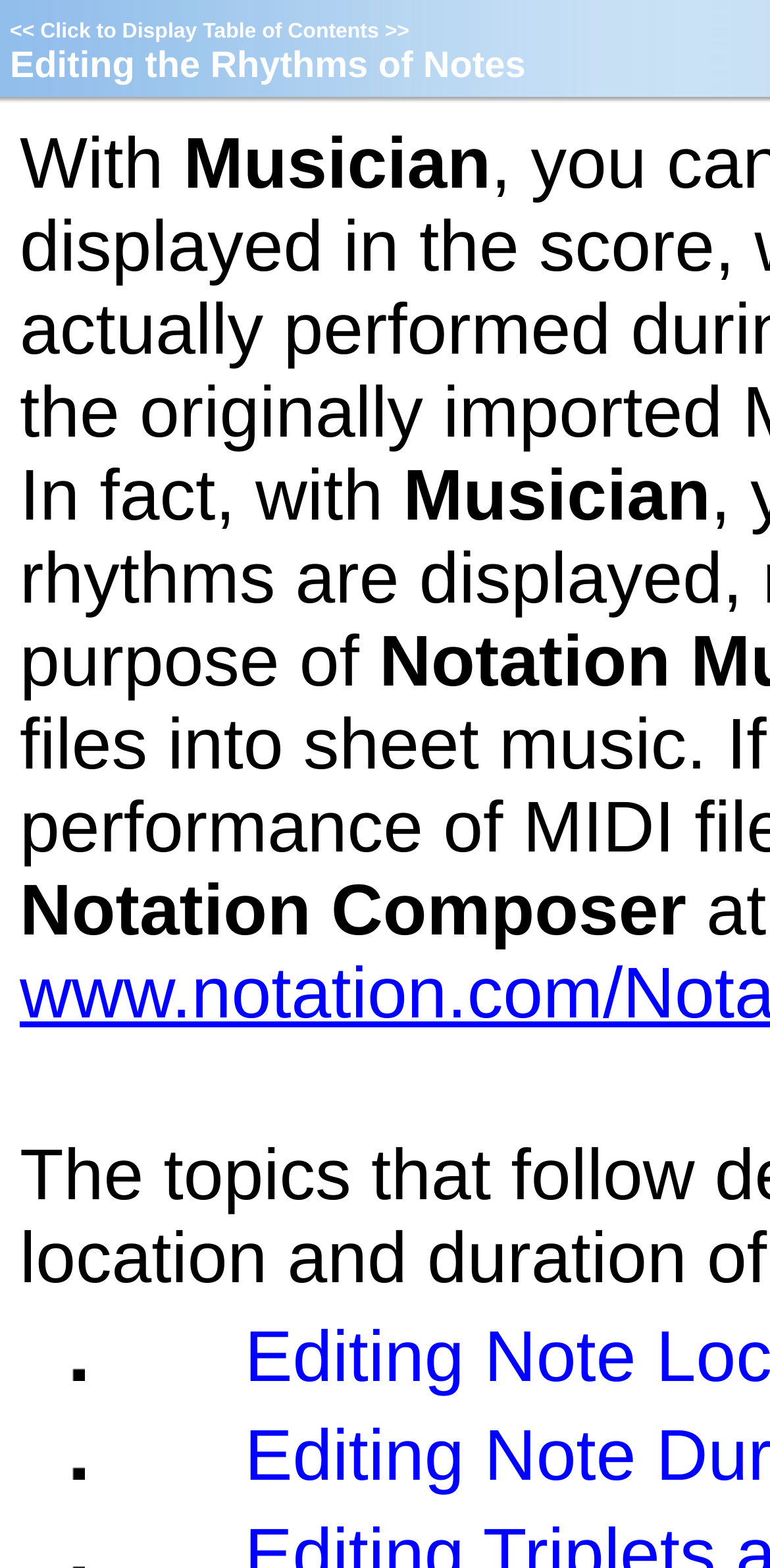Is there a link to display a table of contents?
Give a single word or phrase as your answer by examining the image.

Yes